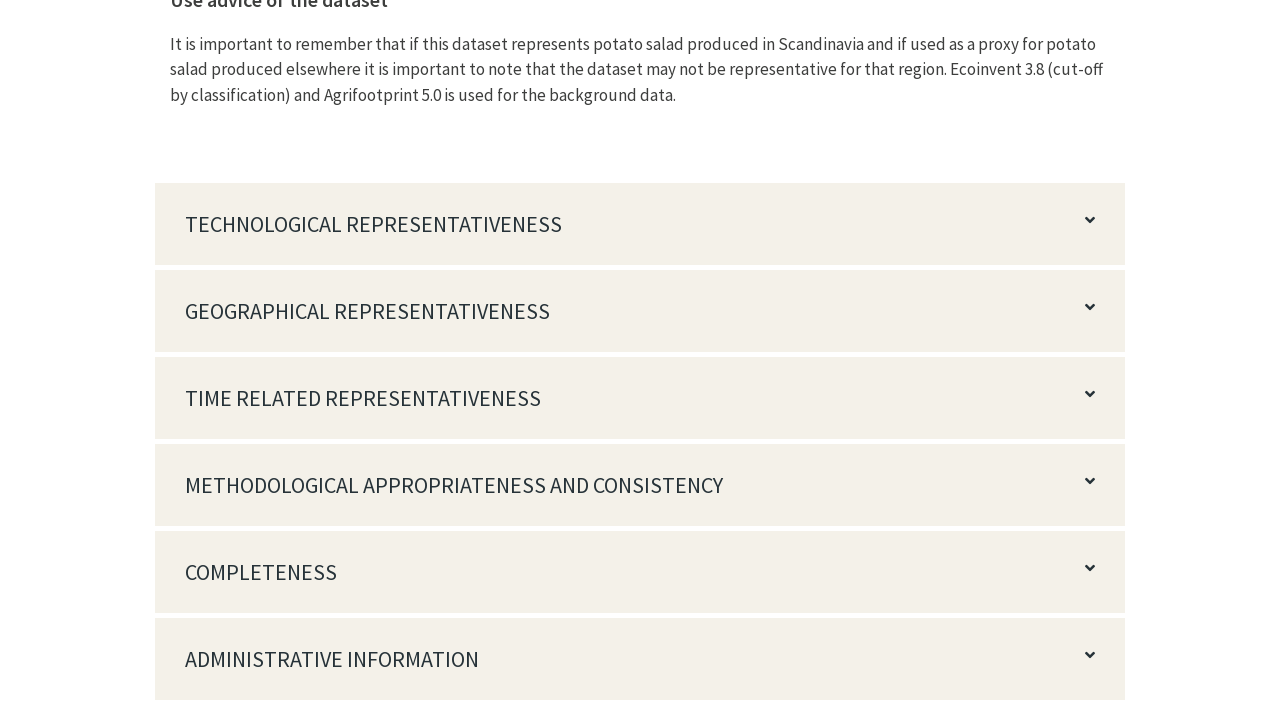What is the label of the button at the top?
Give a single word or phrase answer based on the content of the image.

TECHNOLOGICAL REPRESENTATIVENESS